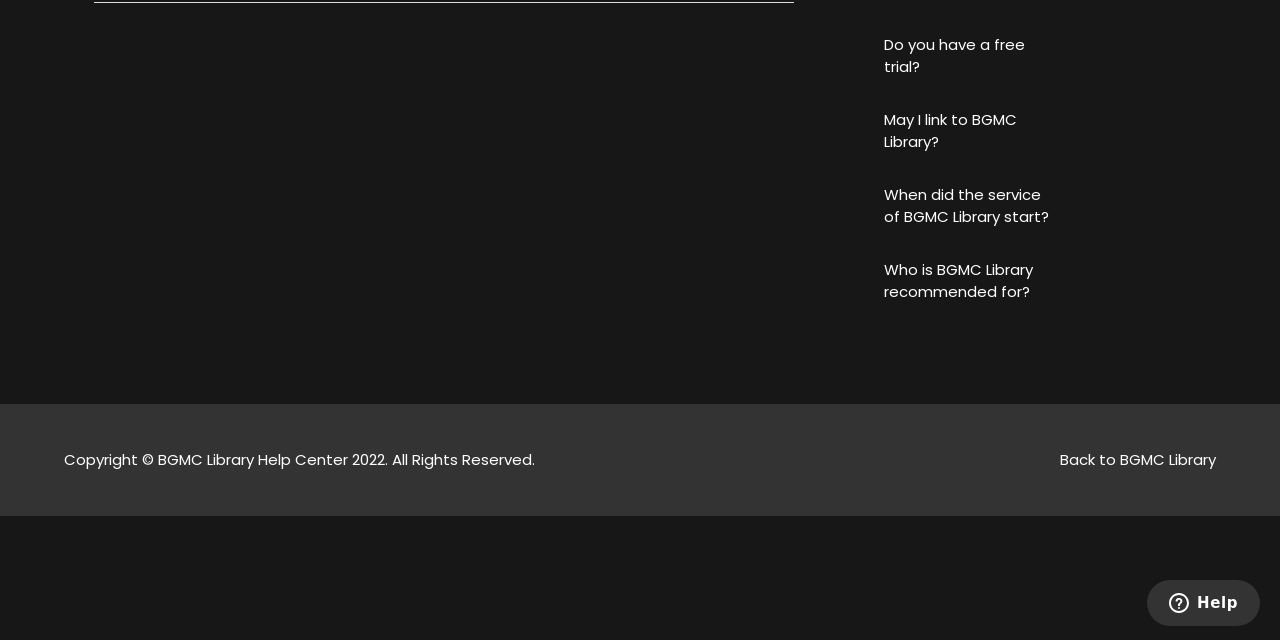Determine the bounding box coordinates (top-left x, top-left y, bottom-right x, bottom-right y) of the UI element described in the following text: BGMC Library

[0.875, 0.701, 0.95, 0.734]